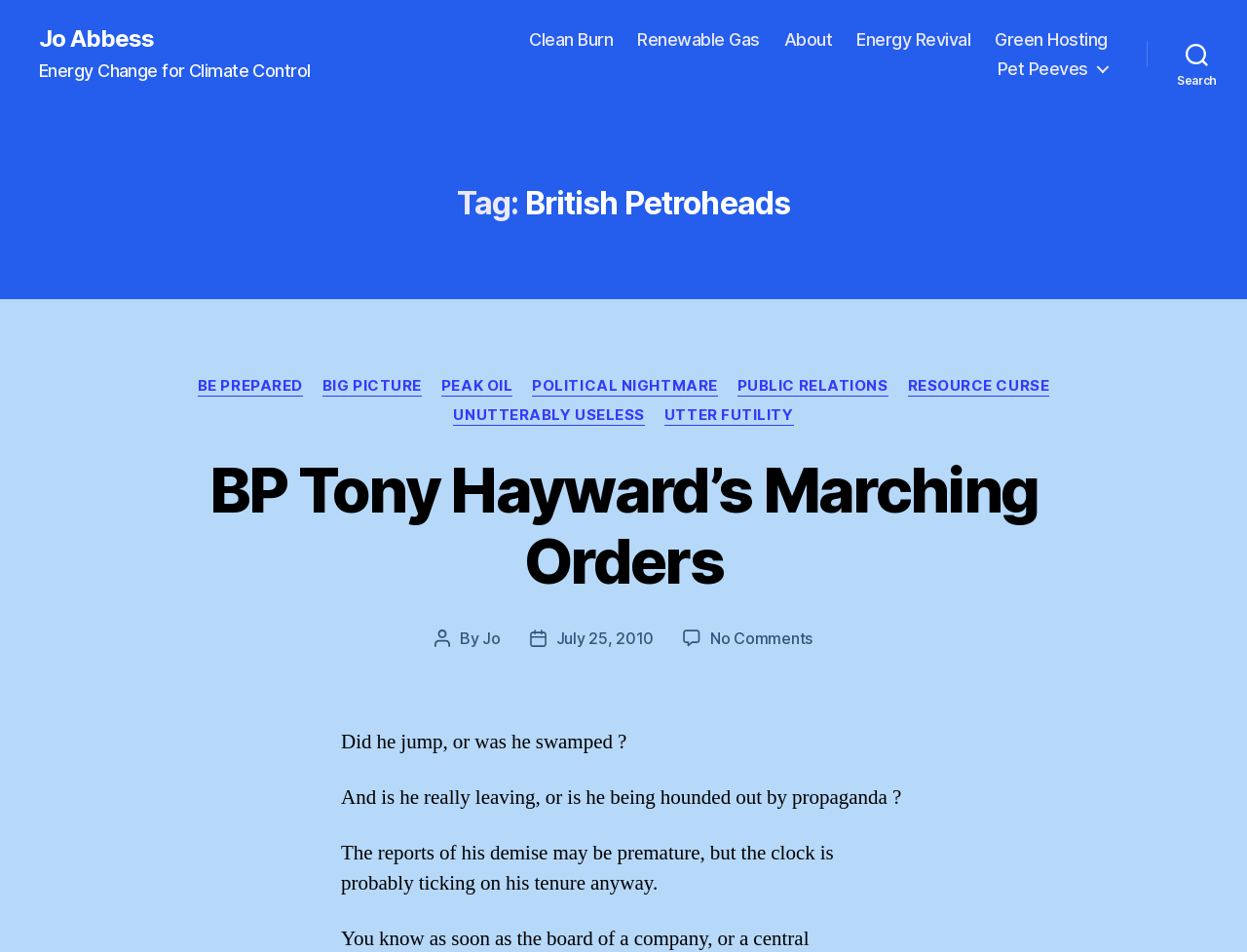Please identify the bounding box coordinates of the region to click in order to complete the task: "Visit the 'Clean Burn' page". The coordinates must be four float numbers between 0 and 1, specified as [left, top, right, bottom].

[0.425, 0.031, 0.492, 0.053]